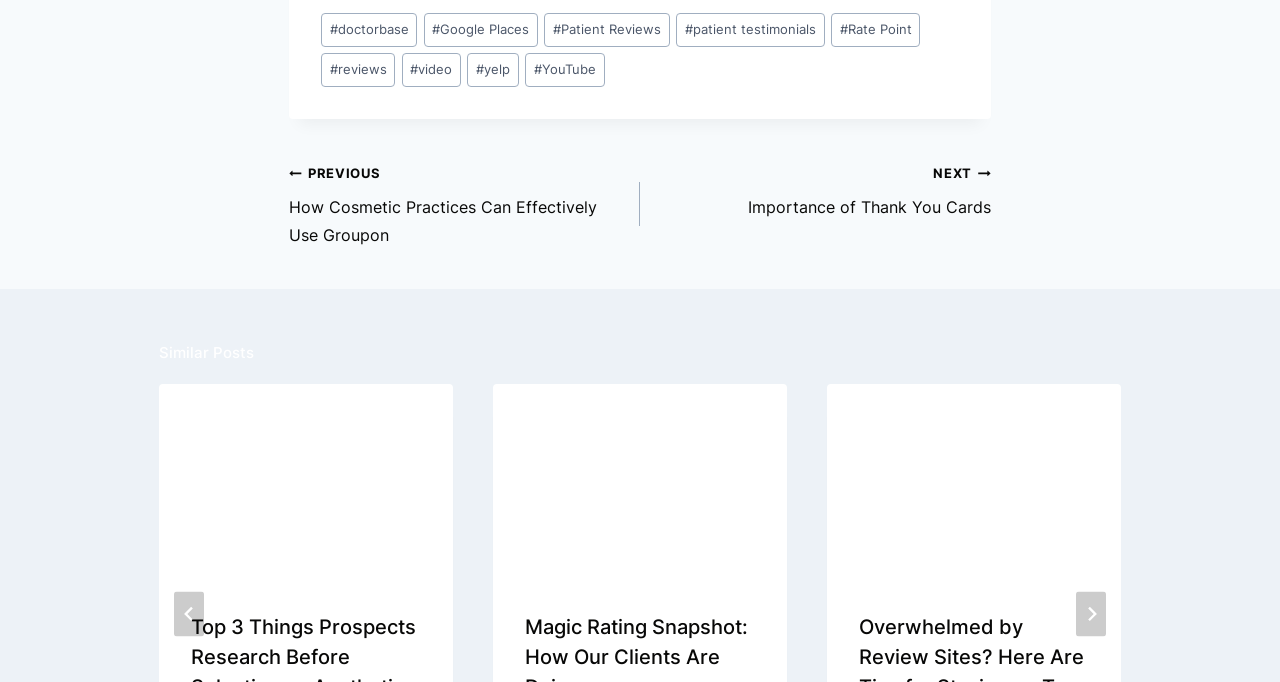What is the category of posts in the footer?
Please look at the screenshot and answer using one word or phrase.

doctorbase, Google Places, etc.